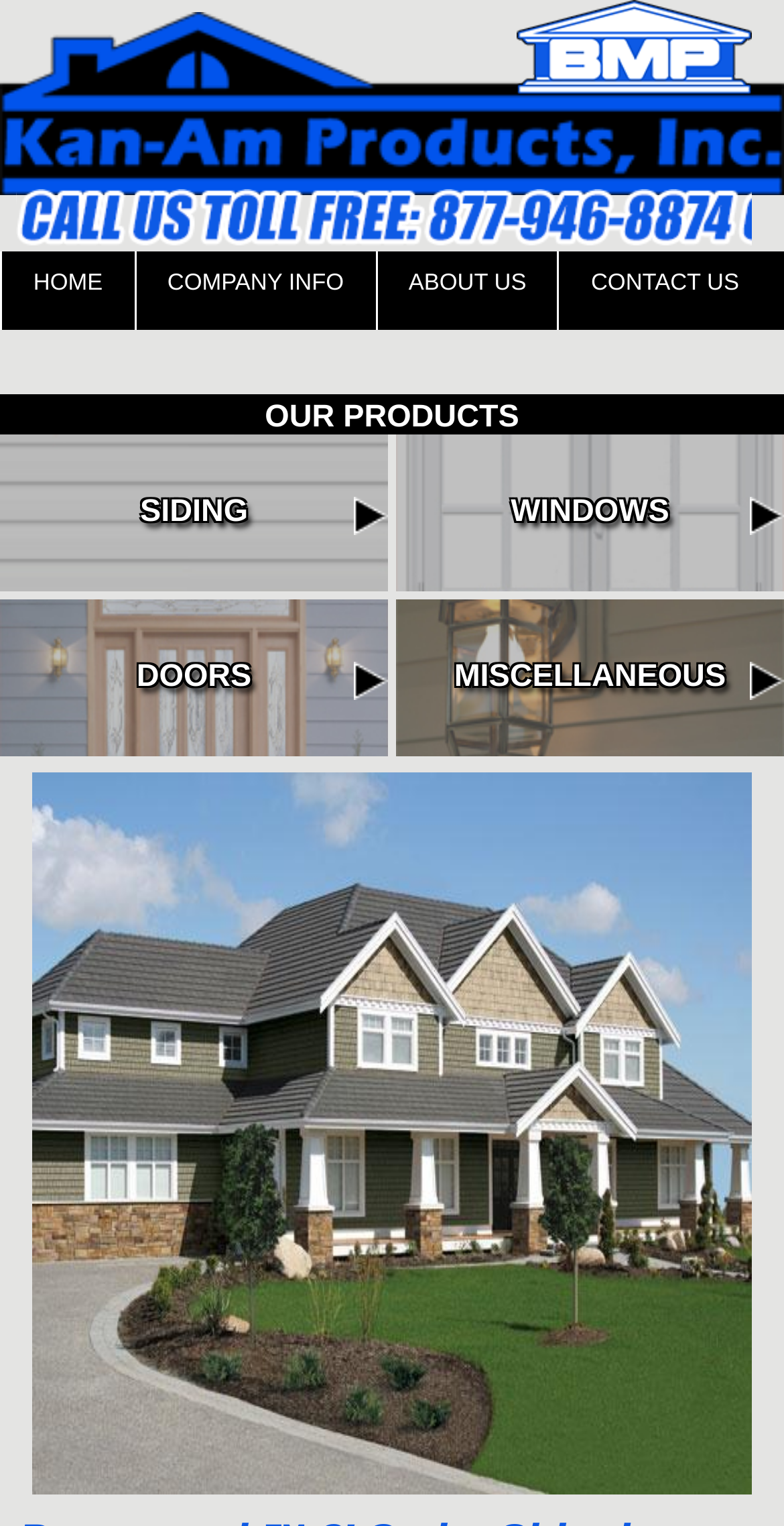What is the relationship between 'OUR PRODUCTS' and the headings below it?
Answer with a single word or phrase by referring to the visual content.

It is a category